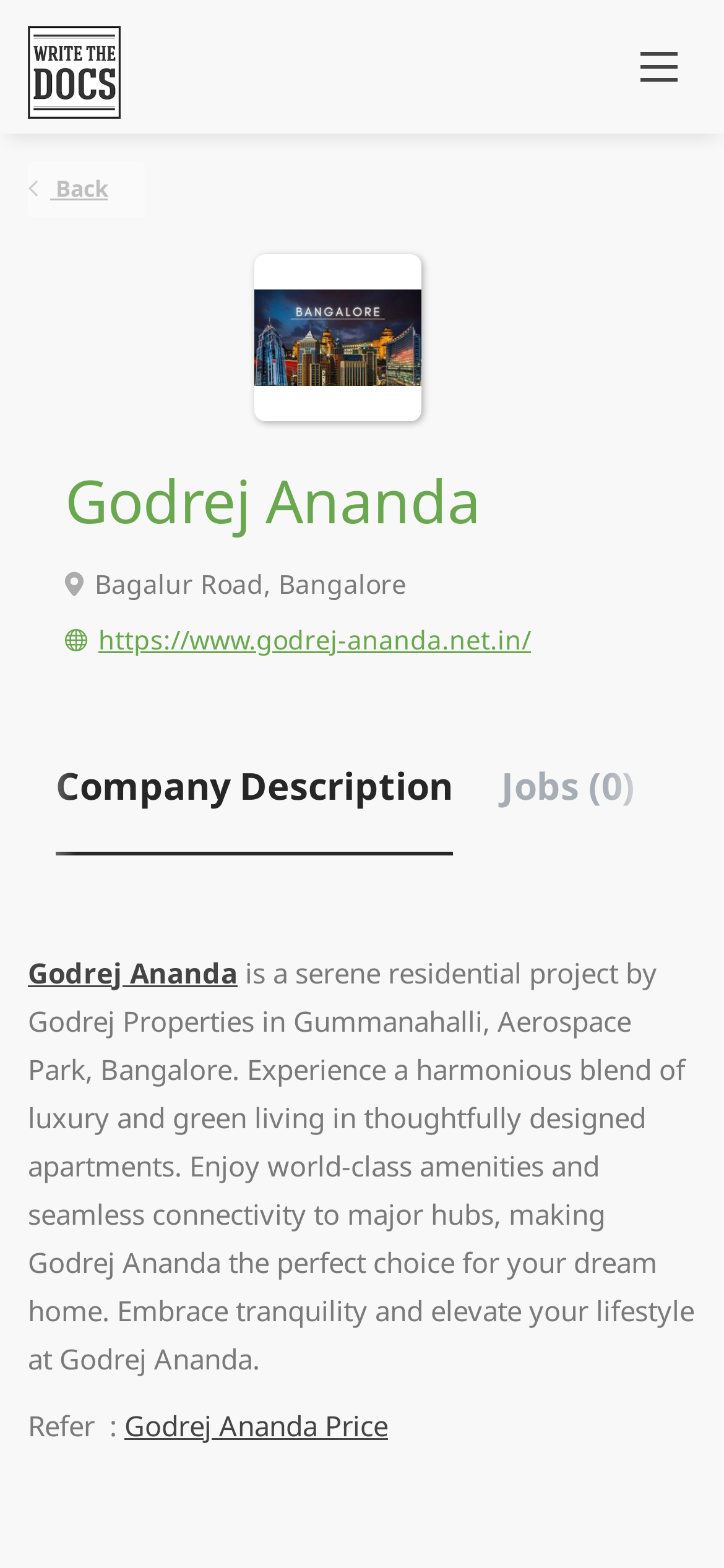Provide an in-depth caption for the contents of the webpage.

The webpage is a job listing page for Godrej Ananda on the Write the Docs Job Board. At the top left, there is a link to the Write the Docs Job Board, accompanied by an image with the same name. On the top right, there is a navigation menu link. Below the navigation menu, there is a "Back" link.

The main content of the page is divided into two sections. The first section is a header with the title "Godrej Ananda" and a brief address "Bagalur Road, Bangalore" below it. There is also a small image and a link to the Godrej Ananda website.

The second section is a tab list with two tabs: "Company Description" and "Jobs (0)". The "Company Description" tab is currently not selected, and it controls a tab panel that contains information about Godrej Ananda. The tab panel has a link to Godrej Ananda, followed by a paragraph describing the residential project, its features, and its location. There is also a "Refer" text and a link to "Godrej Ananda Price" at the bottom of the tab panel.

Overall, the page provides information about Godrej Ananda and its job listings, with a focus on the company description and its features.